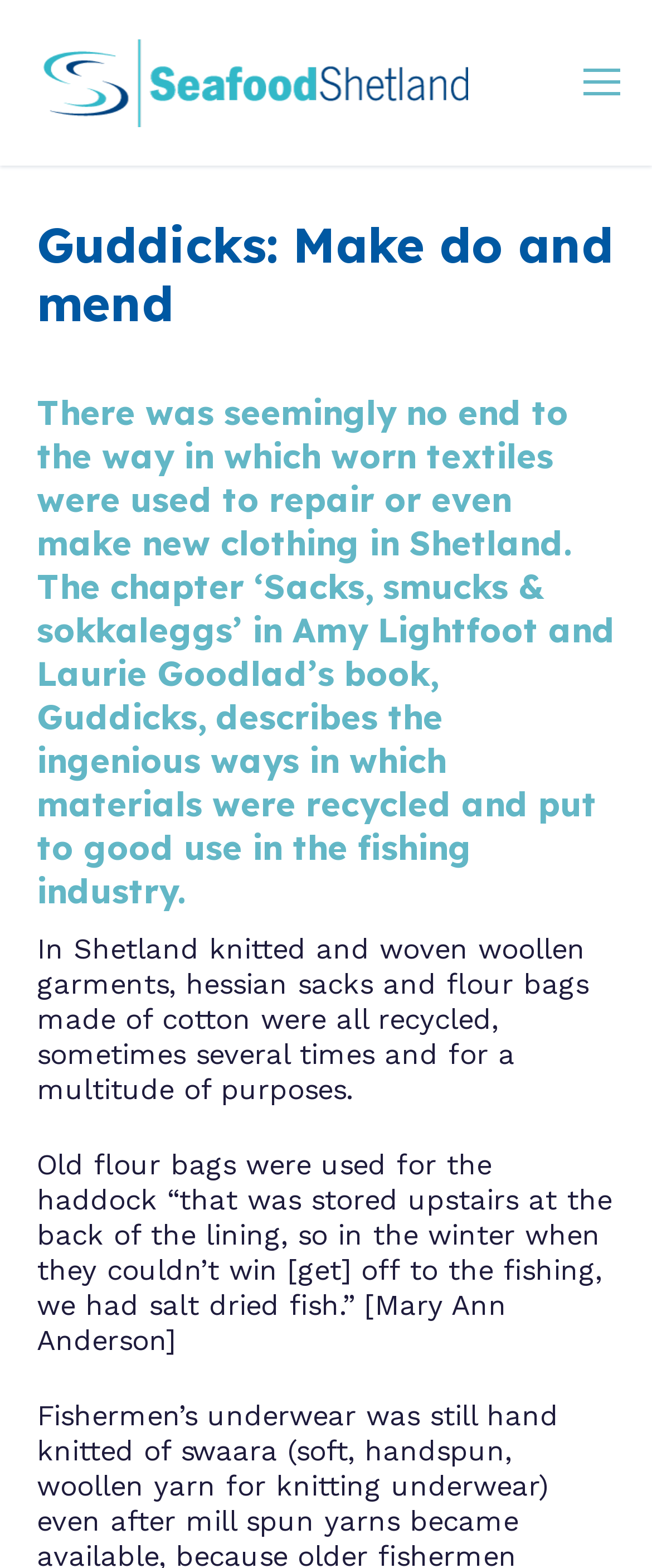Identify the bounding box for the UI element that is described as follows: "alt="Seafood Shetland"".

[0.065, 0.024, 0.717, 0.081]